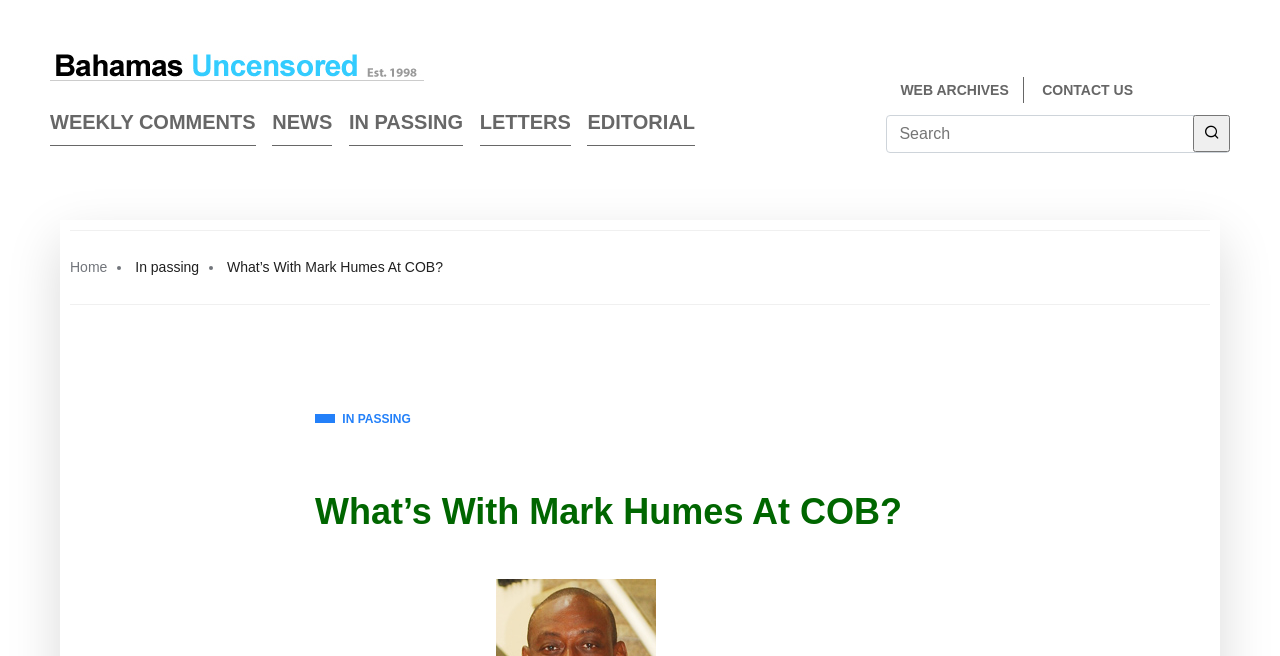Please identify the bounding box coordinates of where to click in order to follow the instruction: "contact the website".

[0.814, 0.12, 0.885, 0.155]